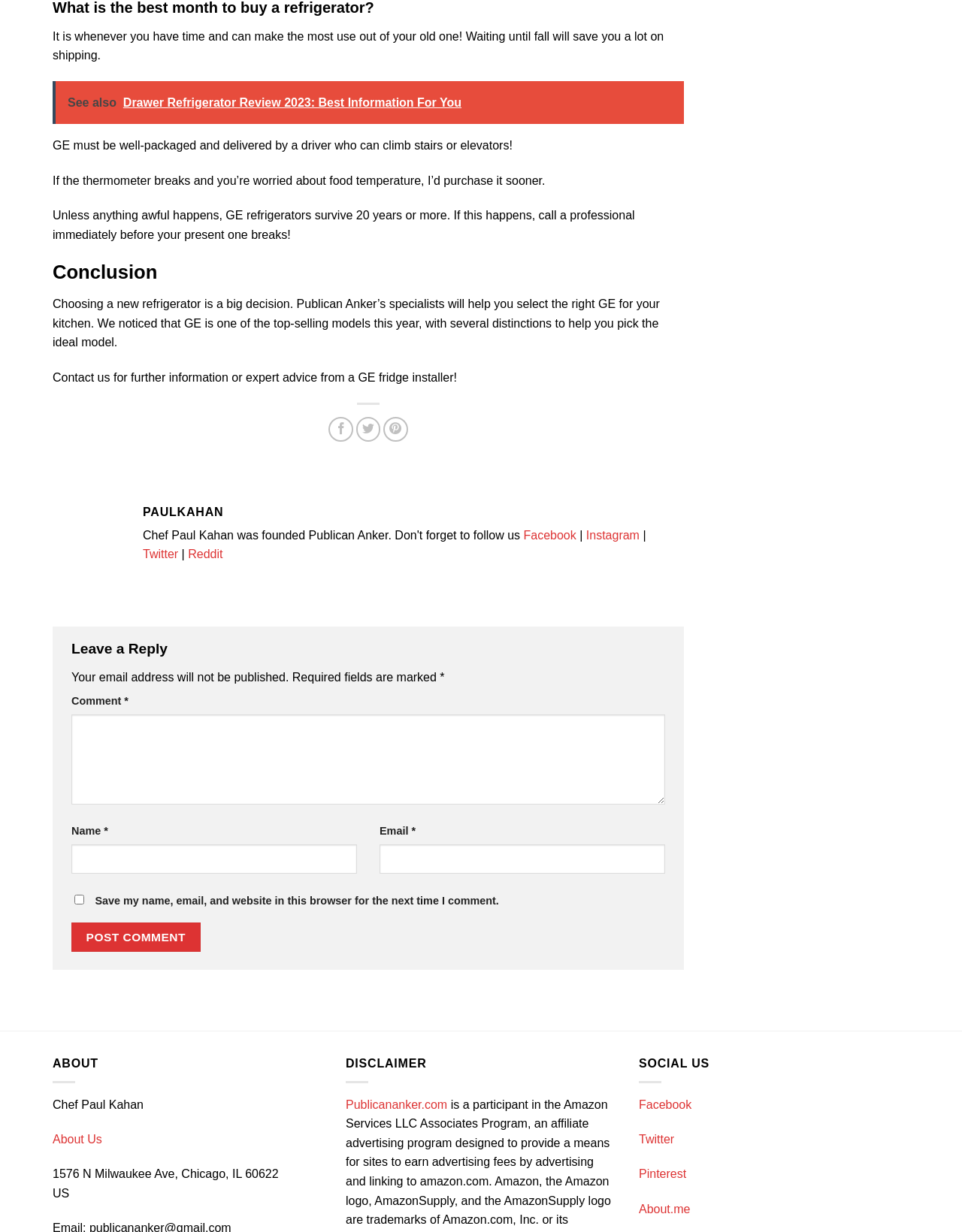Locate the bounding box coordinates of the area you need to click to fulfill this instruction: 'Share on Facebook'. The coordinates must be in the form of four float numbers ranging from 0 to 1: [left, top, right, bottom].

[0.342, 0.339, 0.367, 0.359]